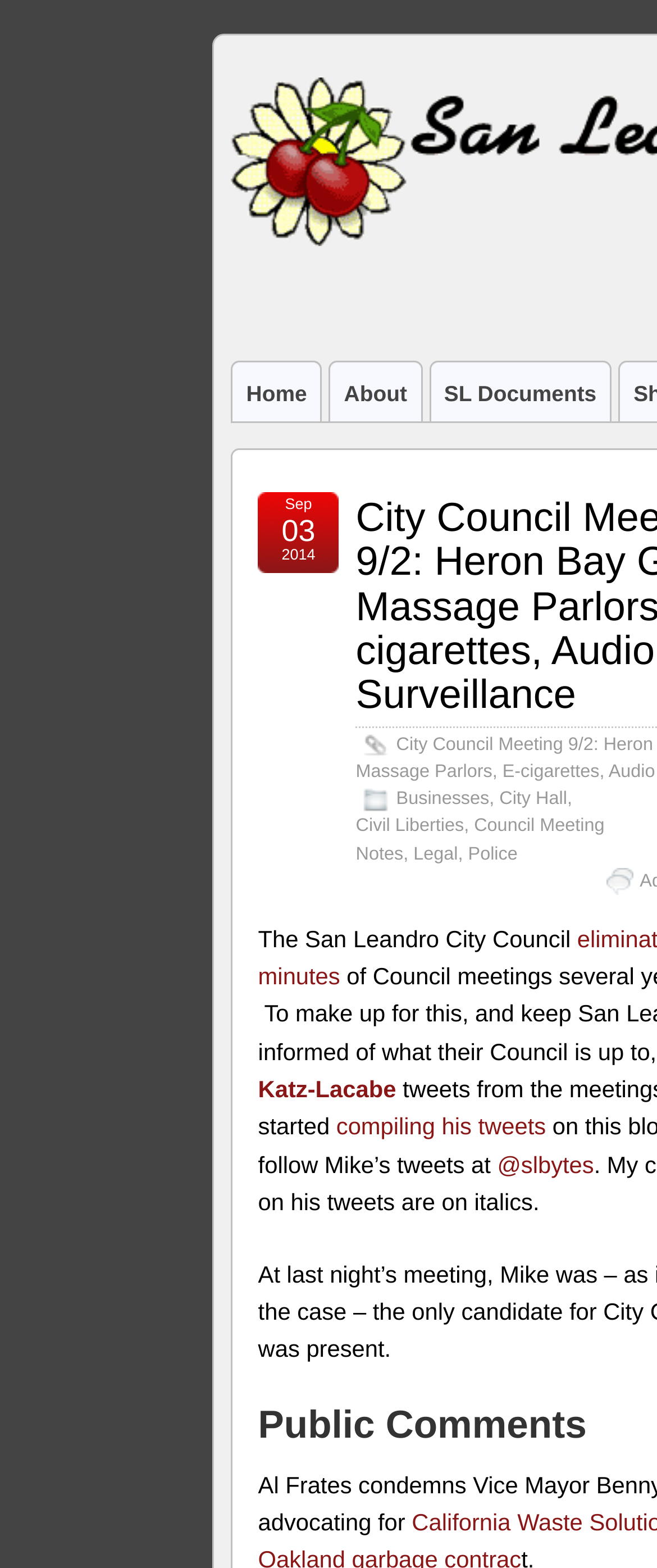Identify the bounding box coordinates of the region I need to click to complete this instruction: "follow @slbytes on Twitter".

[0.757, 0.734, 0.904, 0.751]